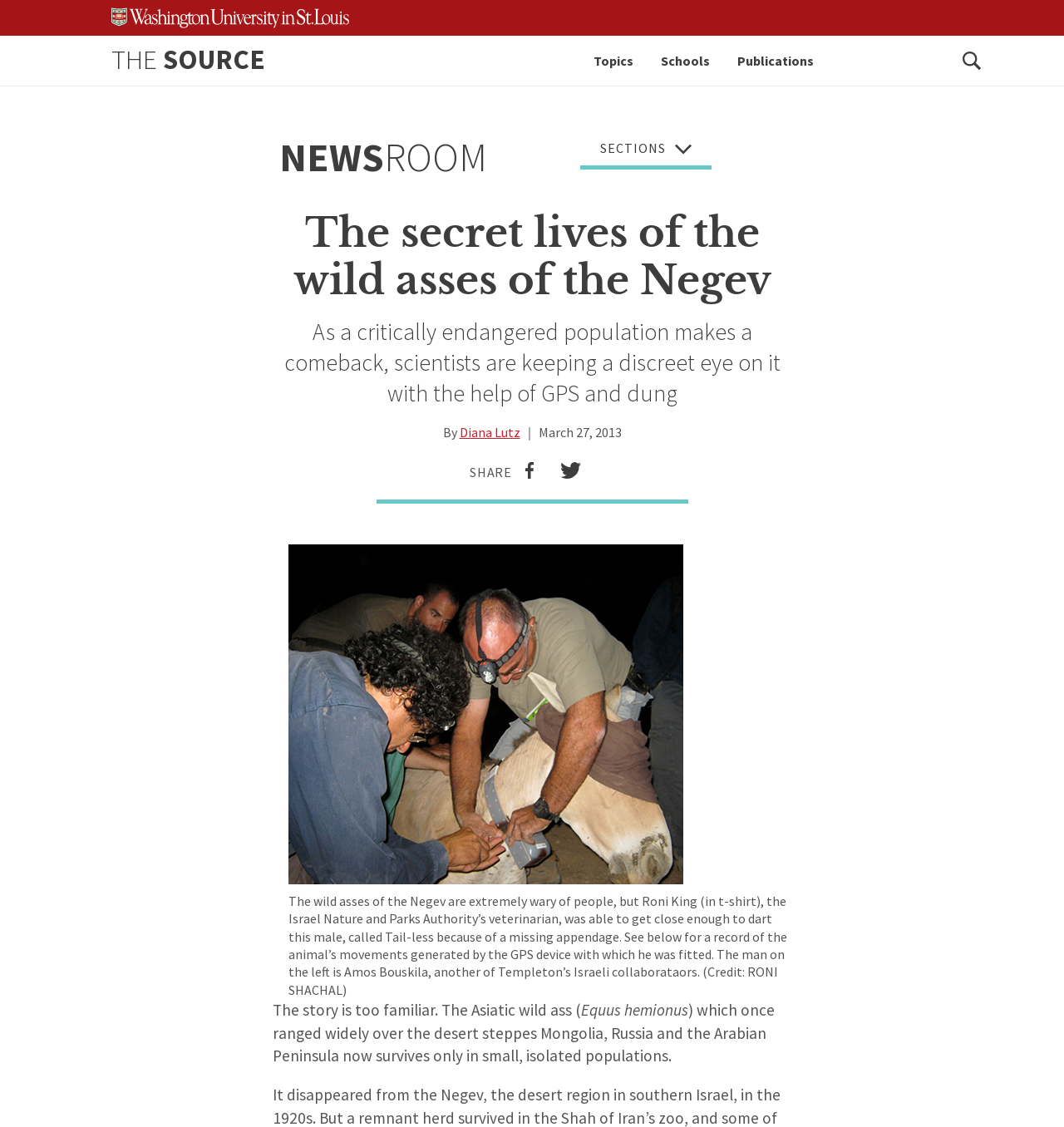What is the date of the article? Using the information from the screenshot, answer with a single word or phrase.

March 27, 2013